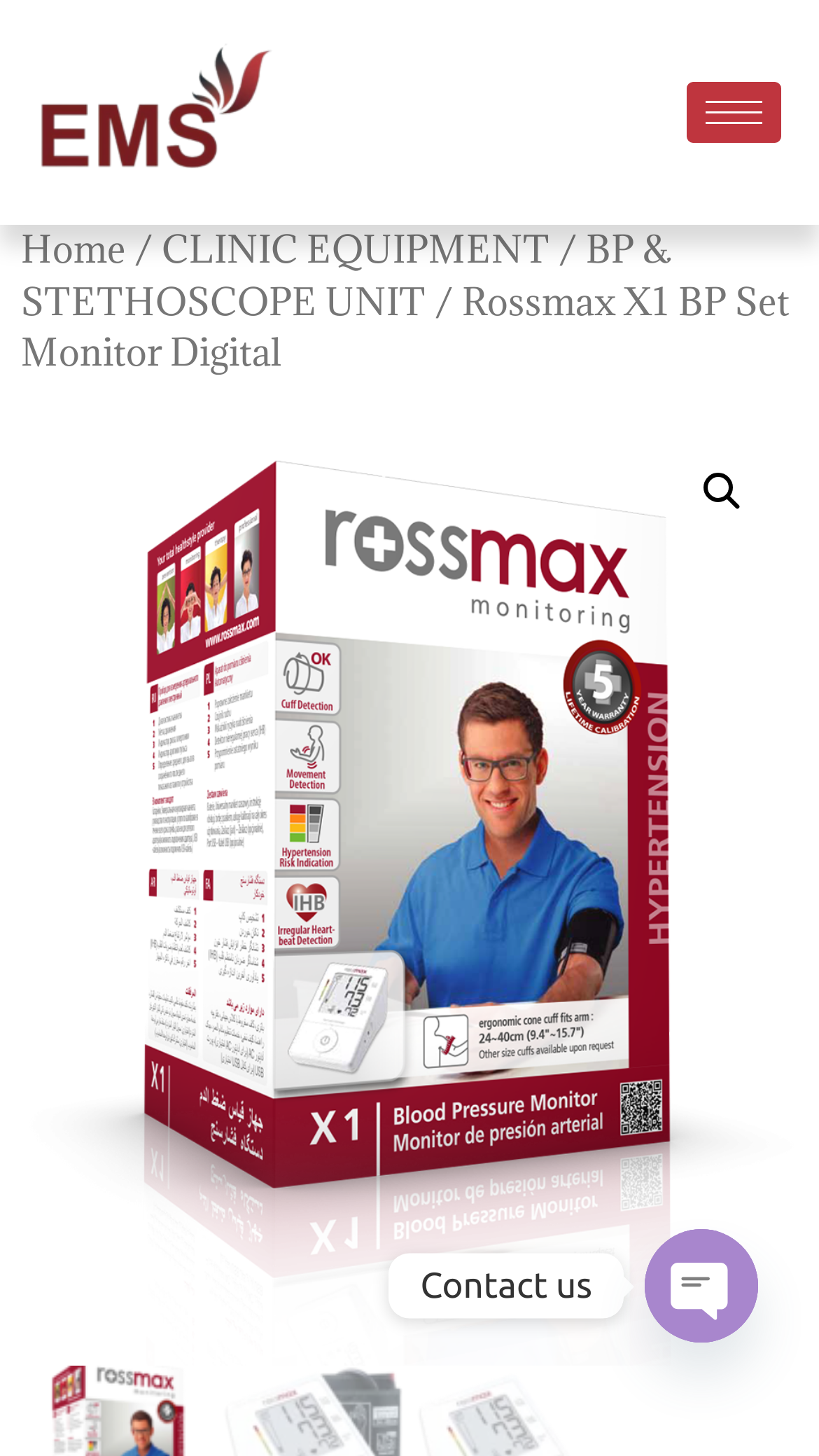Detail the webpage's structure and highlights in your description.

The webpage is about the Rossmax X1 BP Set Monitor Digital, a blood pressure monitor product. At the top left corner, there is an EMS logo, which is an image linked to the EMS website. Next to it, there is a hamburger icon button. Below these elements, there is a navigation breadcrumb section that displays the current page's location in the website's hierarchy. It shows the path from the home page to the current page, with links to each section.

On the top right corner, there is a search icon link and a button with a hamburger icon. Below the navigation section, there is a large image of the Rossmax X1 Blood Pressure Monitor, which is also a link to the product page. This image takes up most of the page's width.

At the bottom of the page, there are three links to contact the company: Phone, Whatsapp, and Email. Each link has an associated image. Next to these links, there is a "Contact us" text and an "Open Chaty" button with an image.

The webpage also highlights the product's features, which are listed in the meta description: Movement Detection, Cuff Detection, Hypertension Risk Indication, Irregular Heartbeat Detection, Last Number Memory Recall, One-touch Automatic Operation, and Latex-Free Patented Universal Cone Cuff.